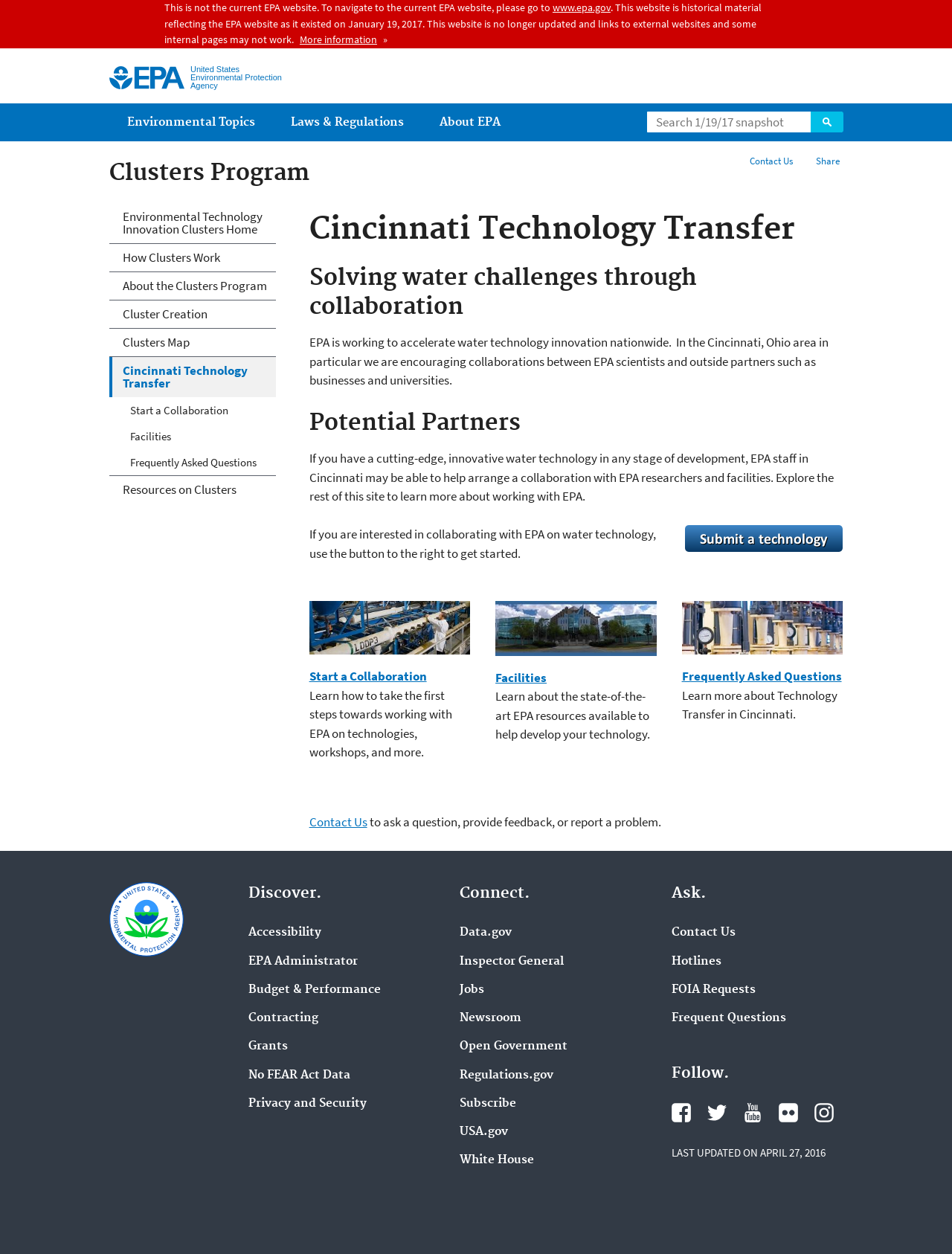Find the bounding box coordinates of the area that needs to be clicked in order to achieve the following instruction: "Start a collaboration". The coordinates should be specified as four float numbers between 0 and 1, i.e., [left, top, right, bottom].

[0.325, 0.533, 0.448, 0.546]